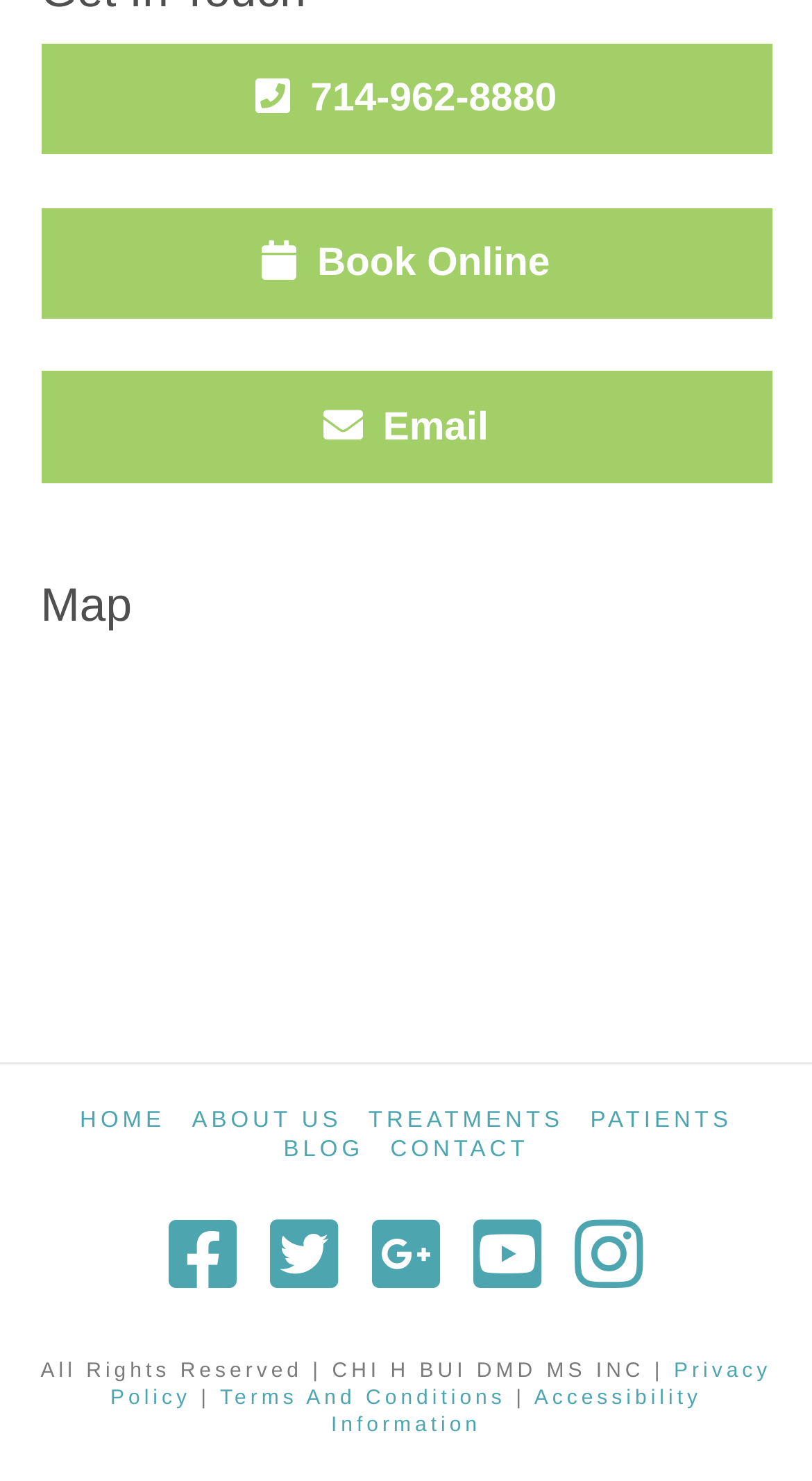Please use the details from the image to answer the following question comprehensively:
What is the last link in the footer section?

I found the last link in the footer section by looking at the bottom section of the webpage, where there are several links. The last link has the text 'Accessibility Information'.